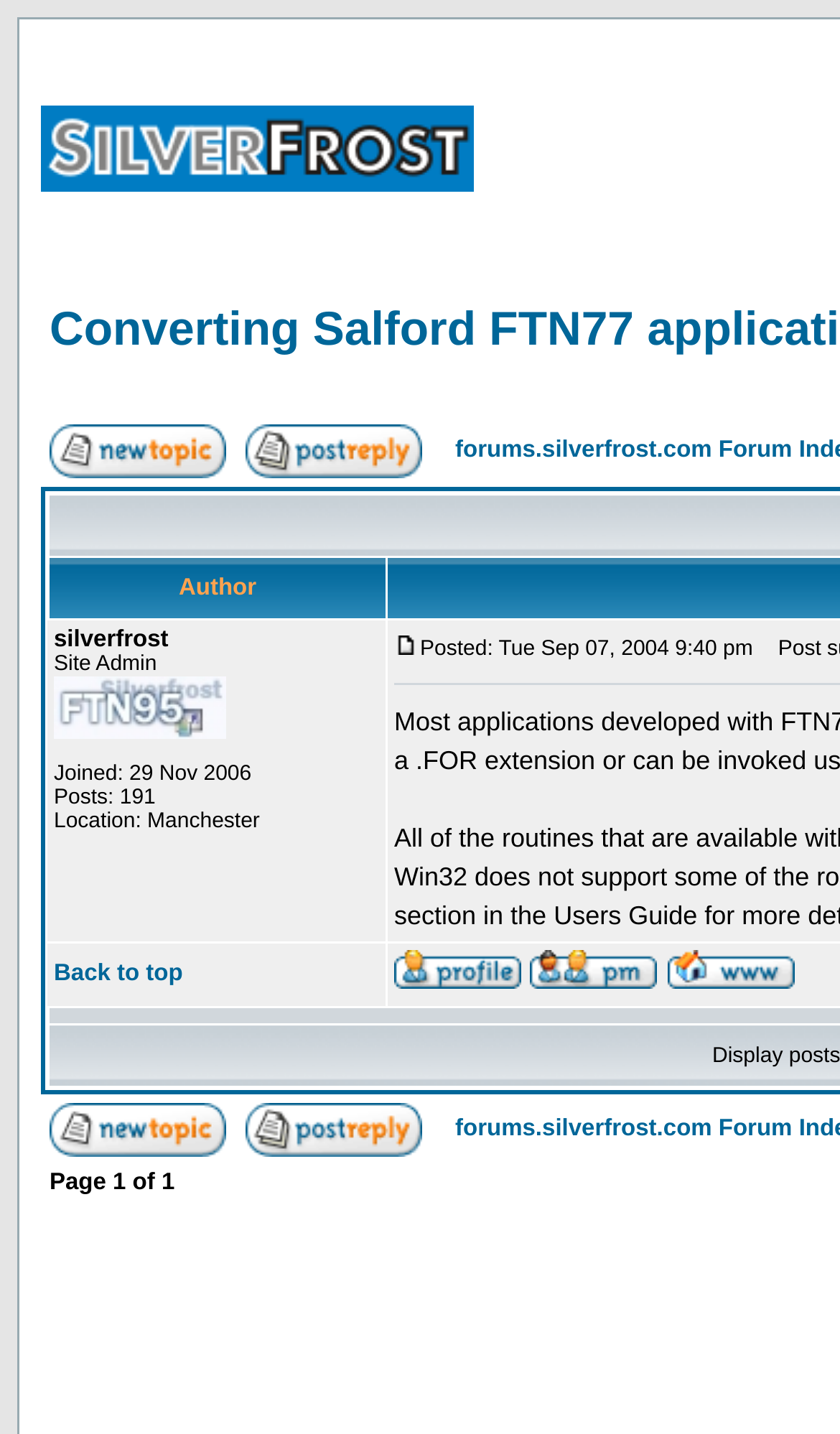What is the author of the first post?
Respond to the question with a well-detailed and thorough answer.

I looked at the gridcell containing the author information, which is 'silverfrost Site Admin Joined: 29 Nov 2006 Posts: 191 Location: Manchester', so the author of the first post is 'silverfrost Site Admin'.